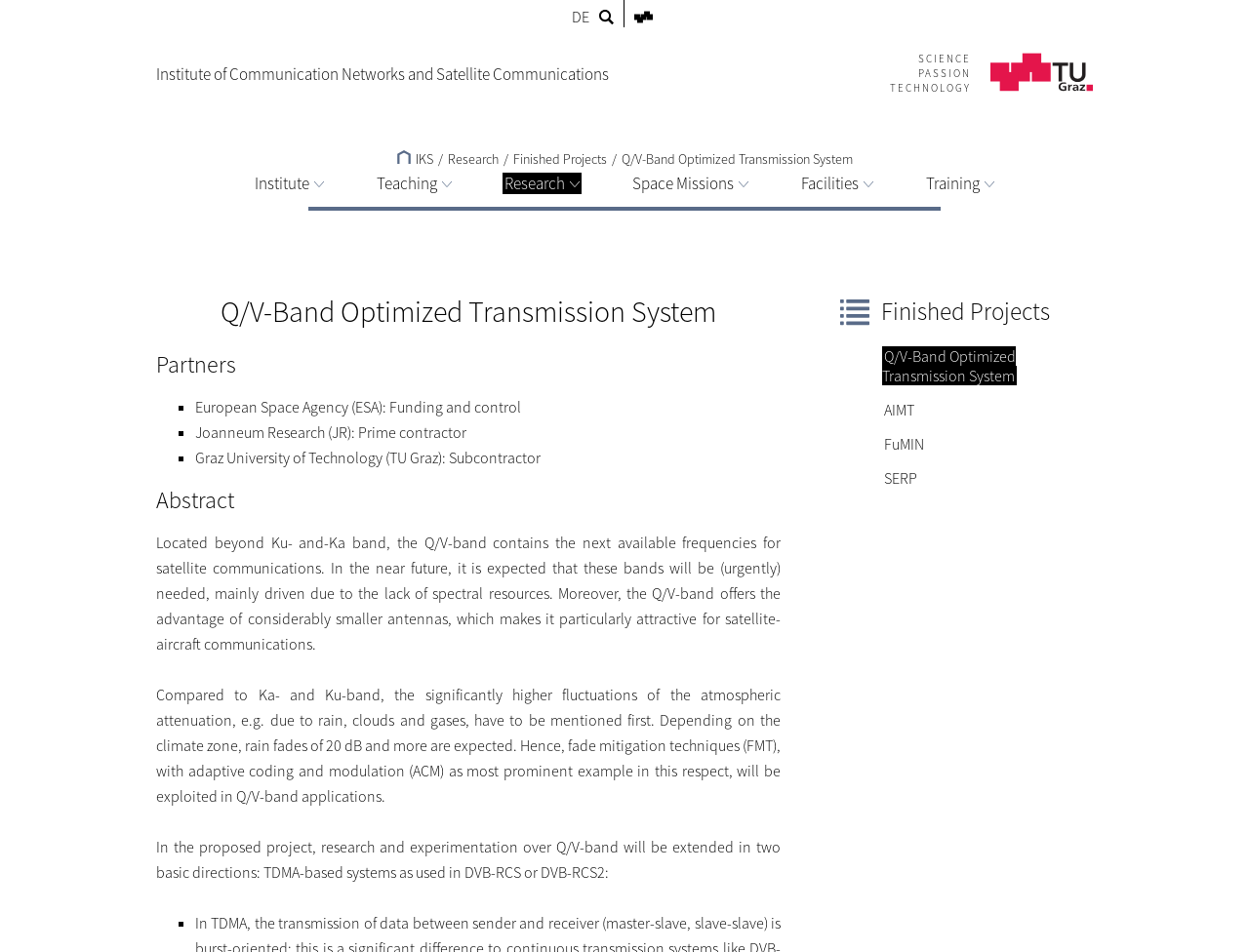Based on what you see in the screenshot, provide a thorough answer to this question: What is the expected rain fade in the Q/V-band?

I found the answer by looking at the text 'rain fades of 20 dB and more are expected' which is located in the second paragraph of the webpage.